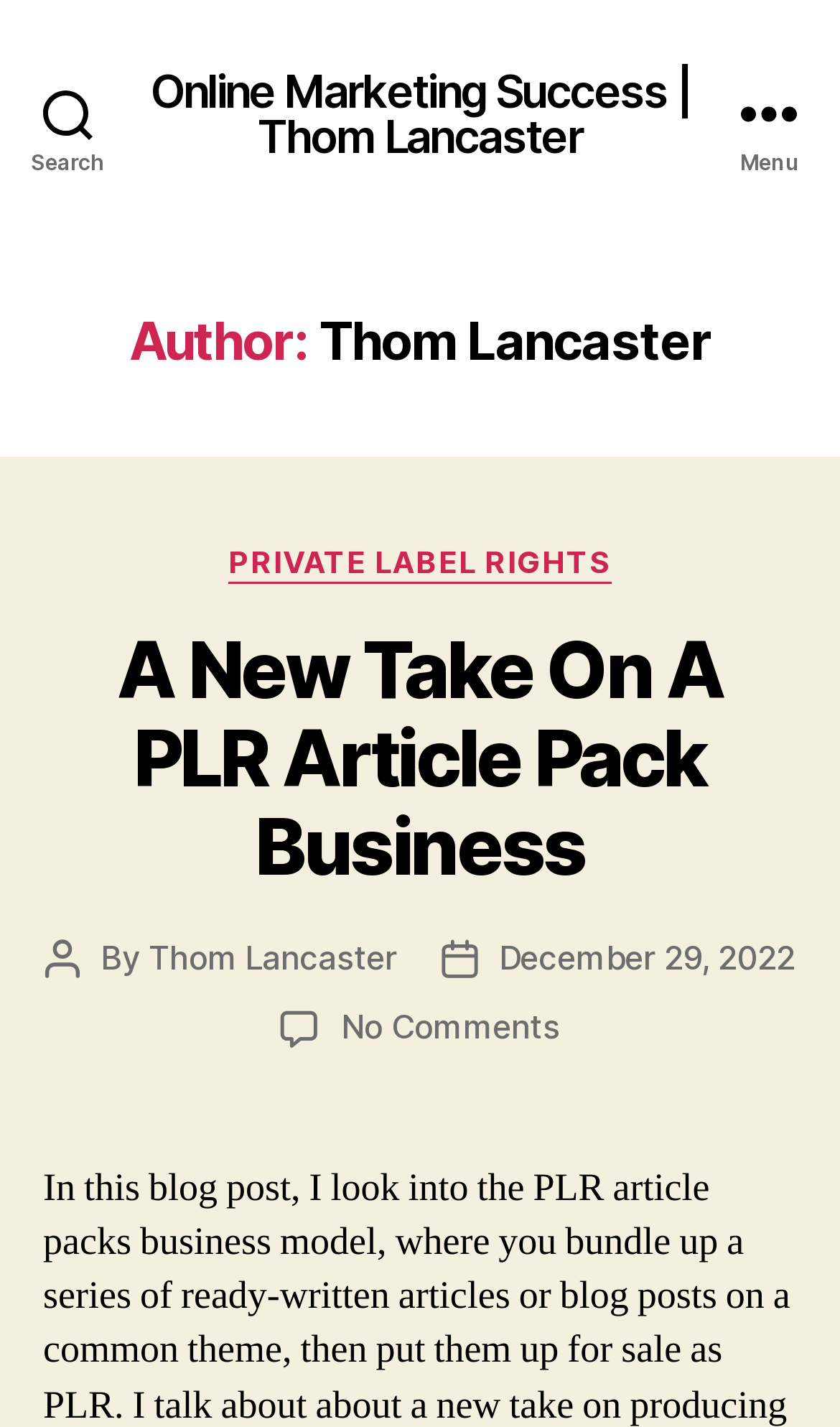What is the date of the latest article? Examine the screenshot and reply using just one word or a brief phrase.

December 29, 2022